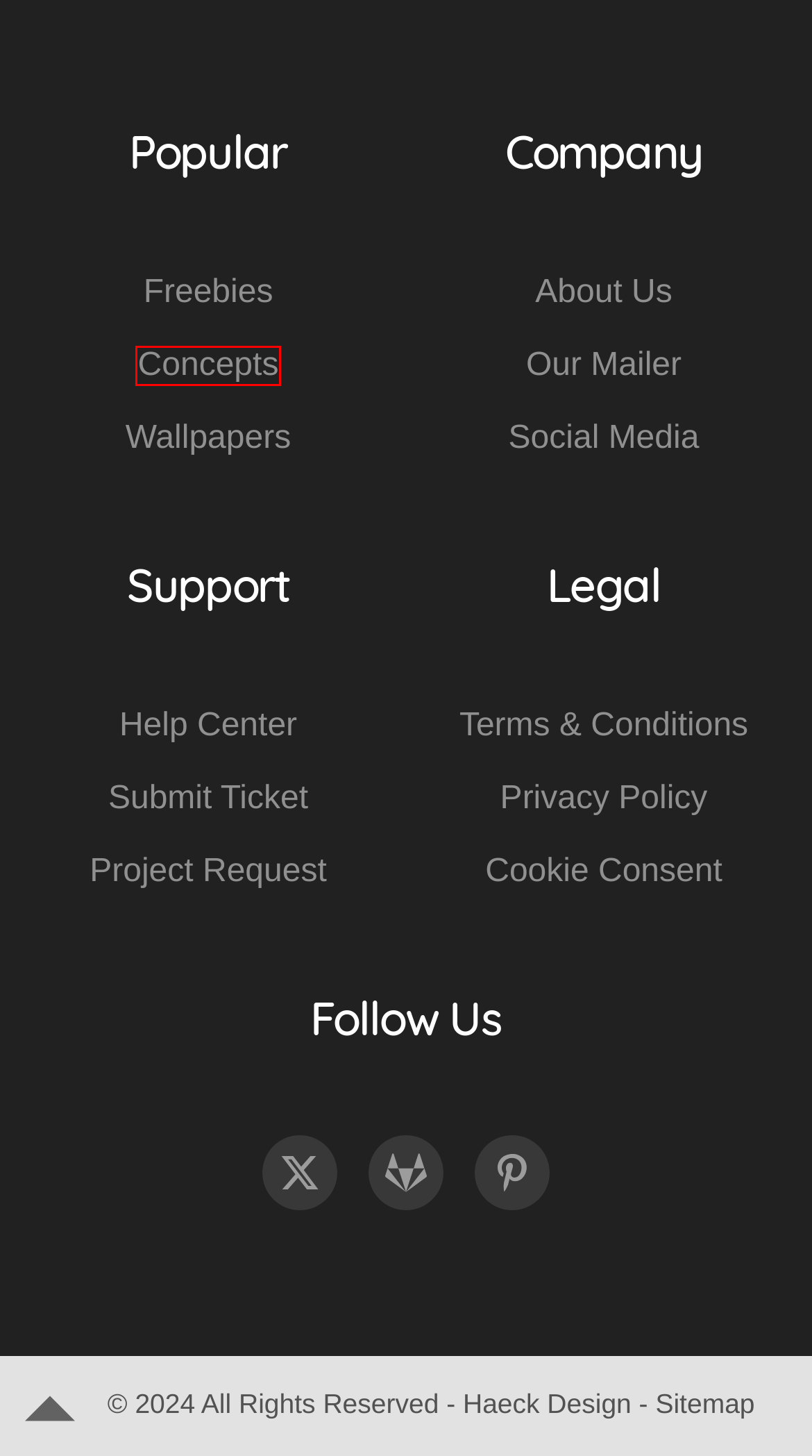You are provided with a screenshot of a webpage highlighting a UI element with a red bounding box. Choose the most suitable webpage description that matches the new page after clicking the element in the bounding box. Here are the candidates:
A. Design Concepts Blog - Design Fundamentals & Principals
B. Service Desk · HaeckDesign / General-Ops · GitLab
C. Annual Mailer - Haeck Design
D. Creative Project Request - Contact Haeck Design - Raleigh NC
E. HaeckDesign · GitLab
F. Social Media - Contact Haeck Design - Raleigh NC
G. Issues · HaeckDesign / General-Ops · GitLab
H. Free Desktop Wallpapers - Amazing Minimal Wallpapers

A